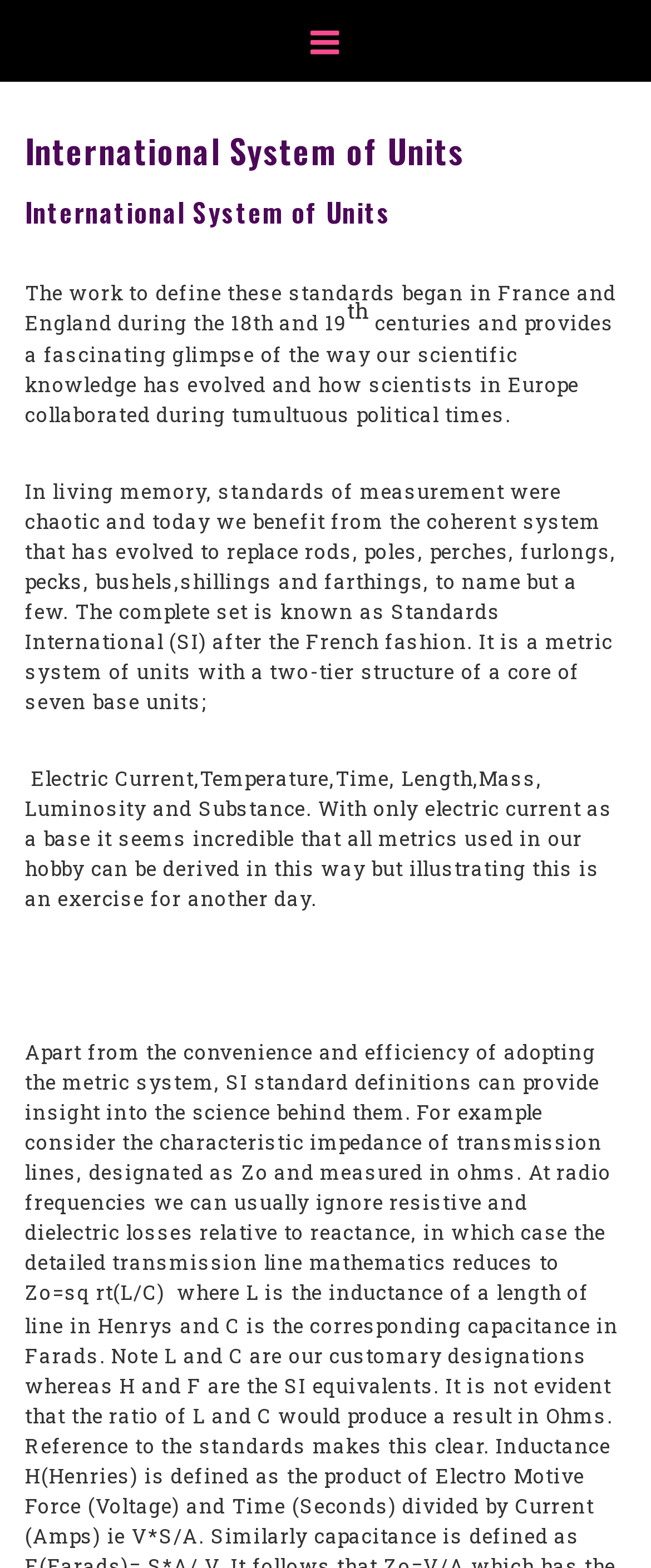Provide the bounding box coordinates for the UI element that is described as: "Menu".

[0.4, 0.0, 0.6, 0.052]